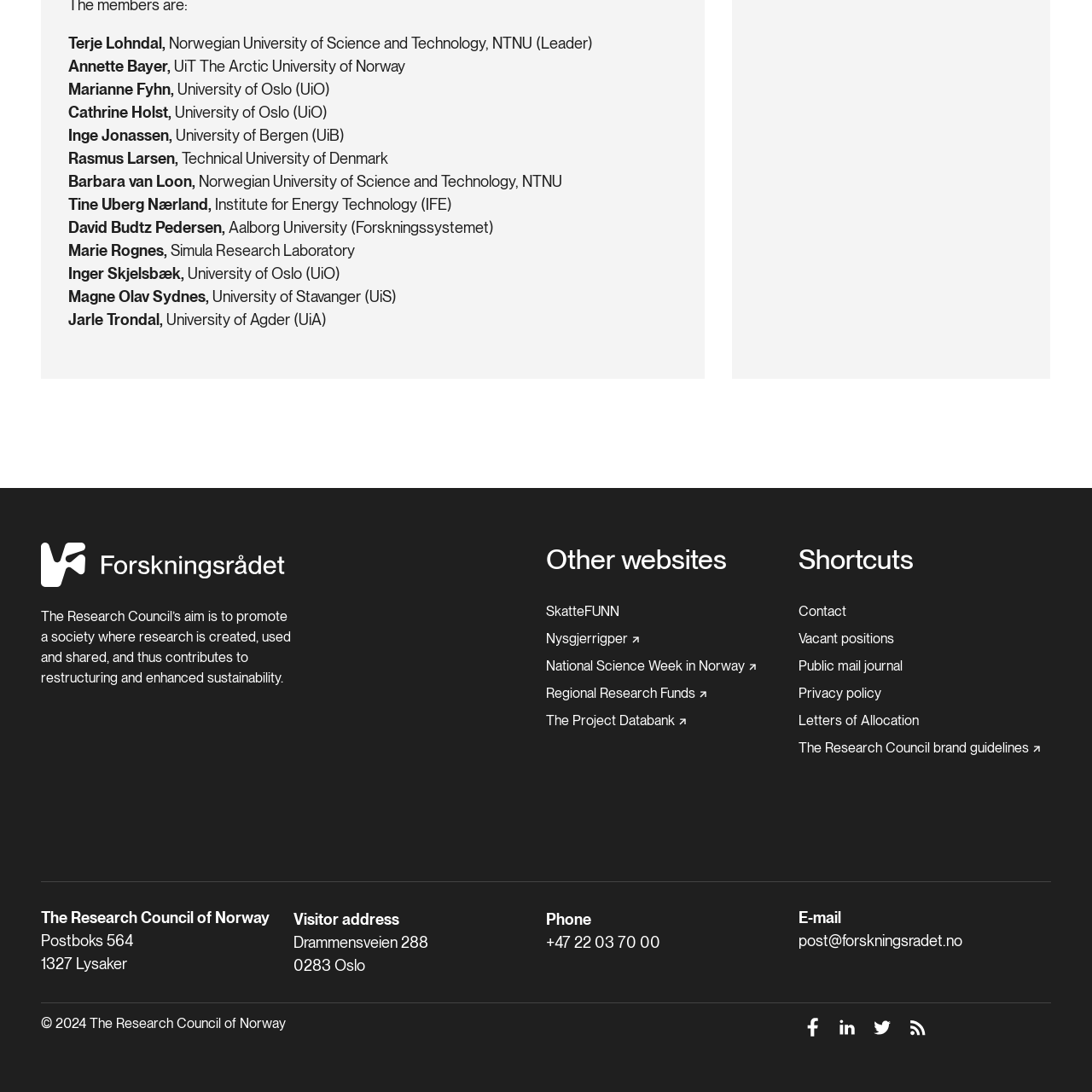Pinpoint the bounding box coordinates of the element you need to click to execute the following instruction: "Click the 'Home' link". The bounding box should be represented by four float numbers between 0 and 1, in the format [left, top, right, bottom].

[0.038, 0.526, 0.261, 0.541]